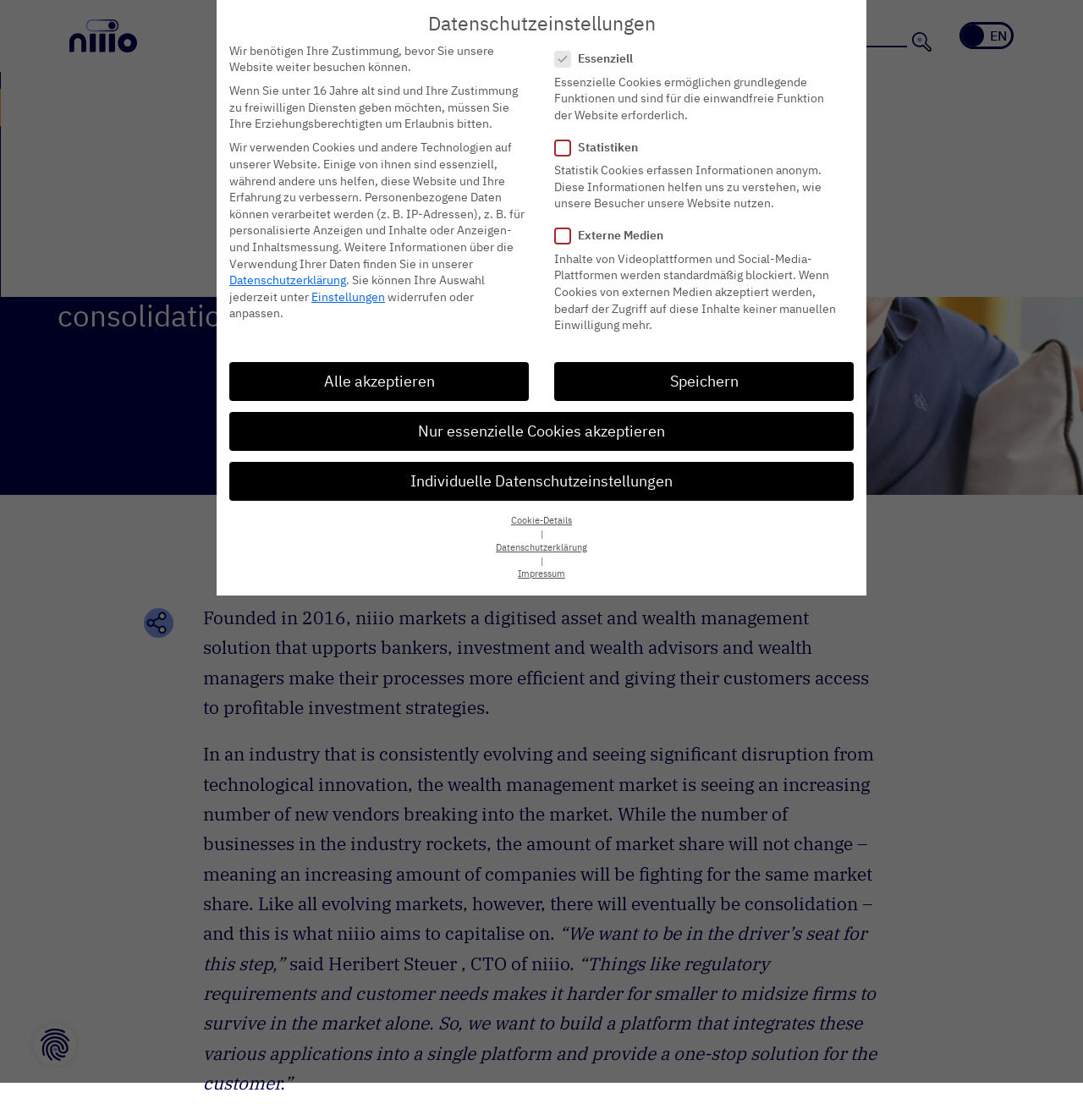What is the year niiio was founded?
Using the image, provide a concise answer in one word or a short phrase.

2016